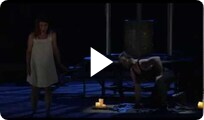Respond to the following question using a concise word or phrase: 
How many characters are in the scene?

Two